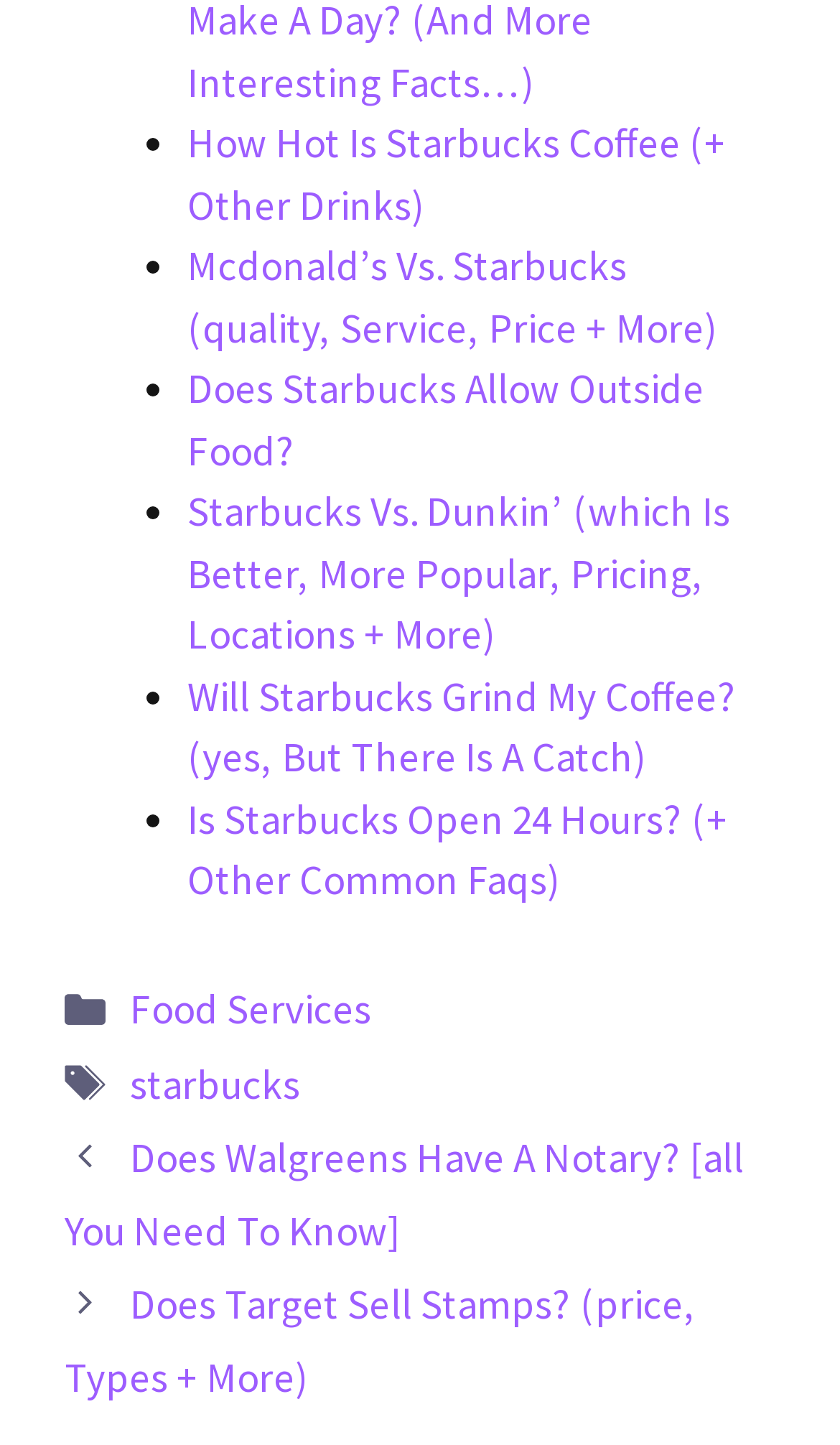Find the bounding box coordinates for the HTML element described in this sentence: "starbucks". Provide the coordinates as four float numbers between 0 and 1, in the format [left, top, right, bottom].

[0.155, 0.731, 0.357, 0.767]